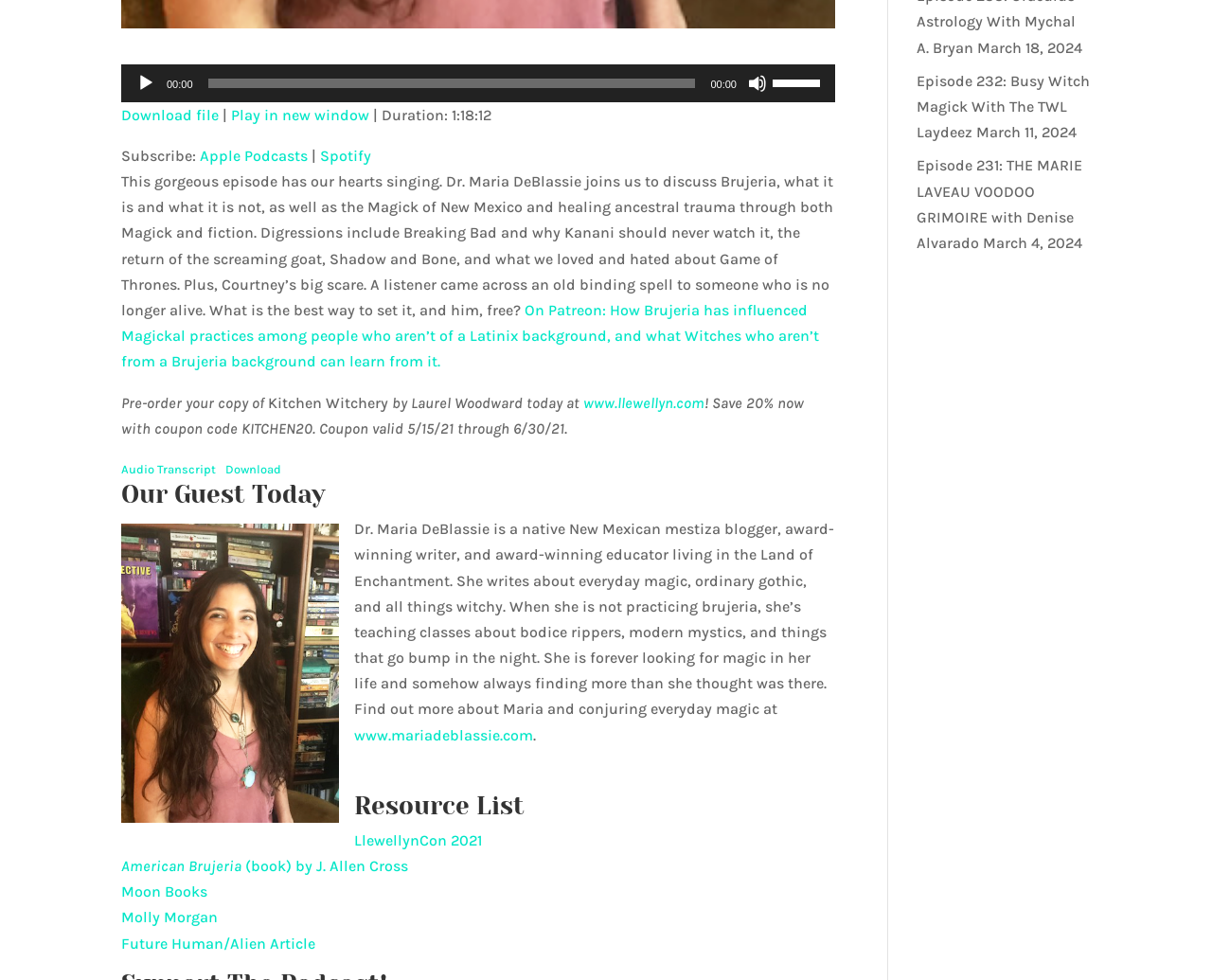Locate the bounding box coordinates of the clickable area needed to fulfill the instruction: "Play the audio".

[0.112, 0.075, 0.128, 0.094]